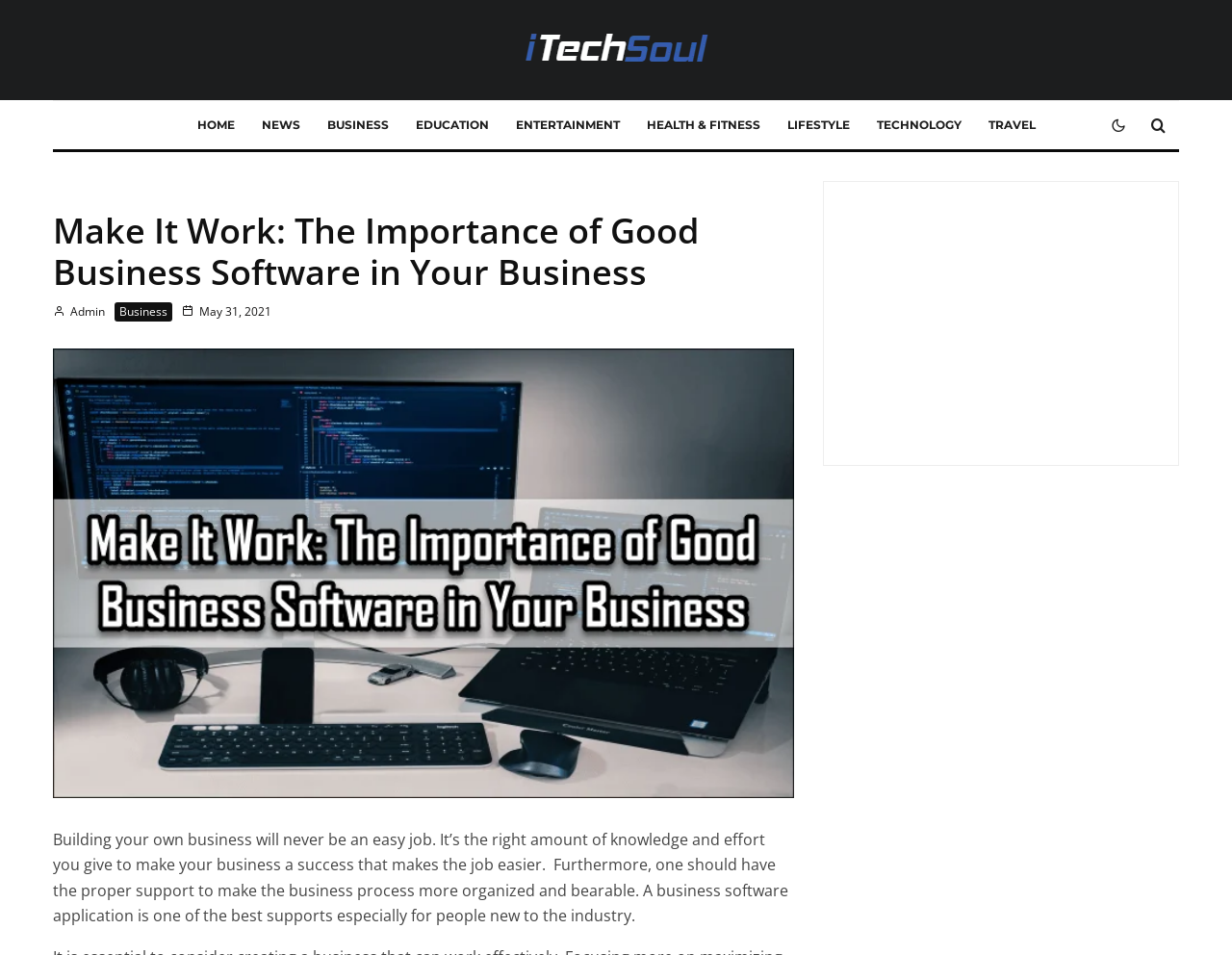Locate the bounding box coordinates of the segment that needs to be clicked to meet this instruction: "Click on the Software image".

[0.043, 0.365, 0.645, 0.836]